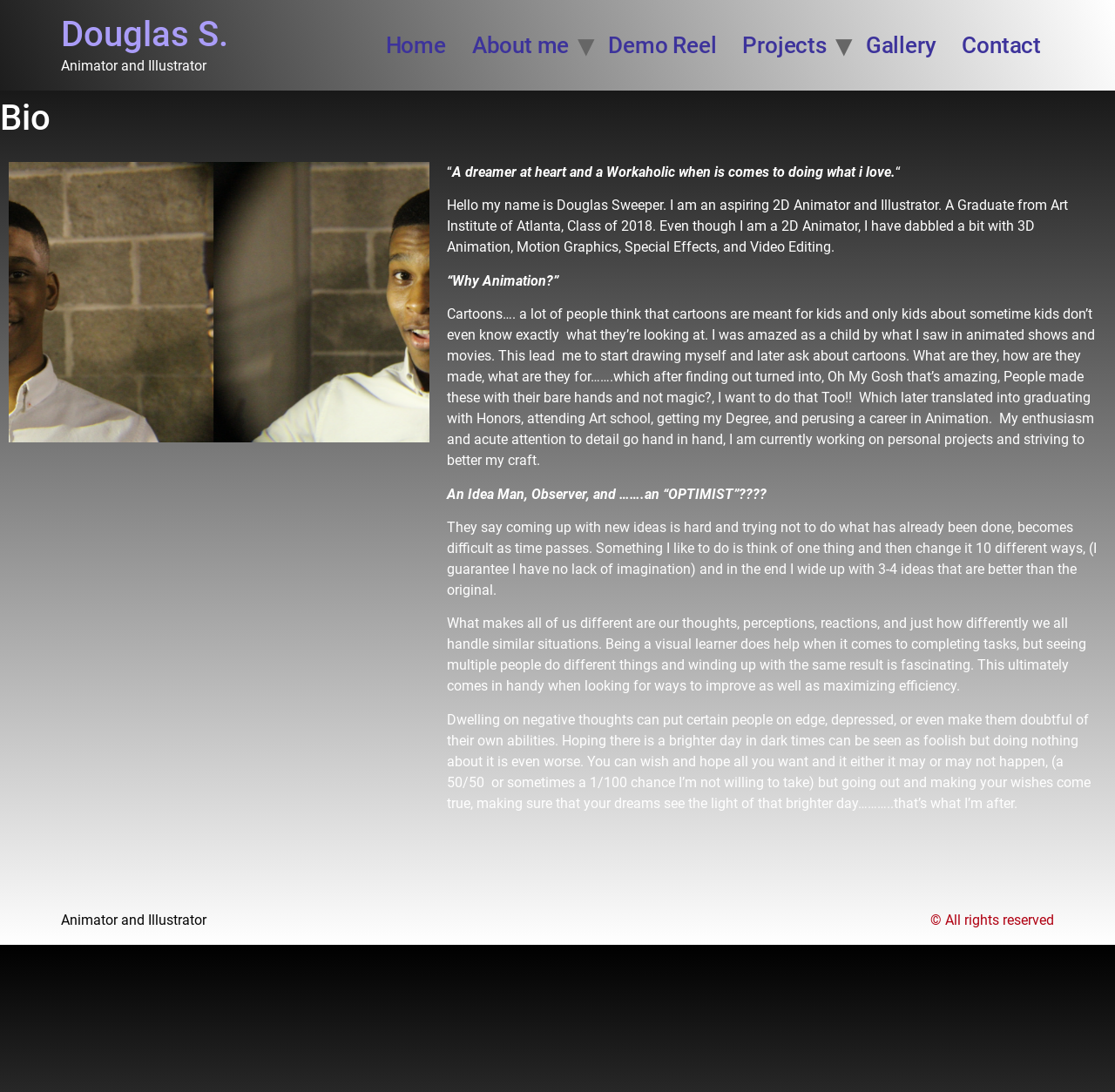Provide a comprehensive description of the webpage.

The webpage is a personal bio page for Douglas S., an animator and illustrator. At the top, there is a heading with the name "Douglas S." and a link to the same name. Below this, there is a brief description of Douglas as an animator and illustrator.

The main content of the page is divided into two sections. On the left side, there are two images, one below the other, taking up about a third of the page's width. The images are not described, but they are likely profile pictures or illustrations related to Douglas' work.

On the right side of the page, there is a block of text that serves as an introduction to Douglas. The text is divided into several paragraphs, each with a distinct topic. The first paragraph introduces Douglas as a dreamer and a workaholic who loves what he does. The second paragraph talks about his background, including his education and interests.

The following paragraphs delve deeper into Douglas' passion for animation, his inspirations, and his approach to creativity. He shares his enthusiasm for animation, his attention to detail, and his ability to come up with new ideas. He also discusses his optimistic outlook on life and his approach to overcoming negative thoughts.

At the bottom of the page, there is a navigation menu with links to other sections of the website, including Home, About me, Demo Reel, Projects, Gallery, and Contact. Below the navigation menu, there is a footer section with a copyright notice and a repetition of Douglas' profession as an animator and illustrator.